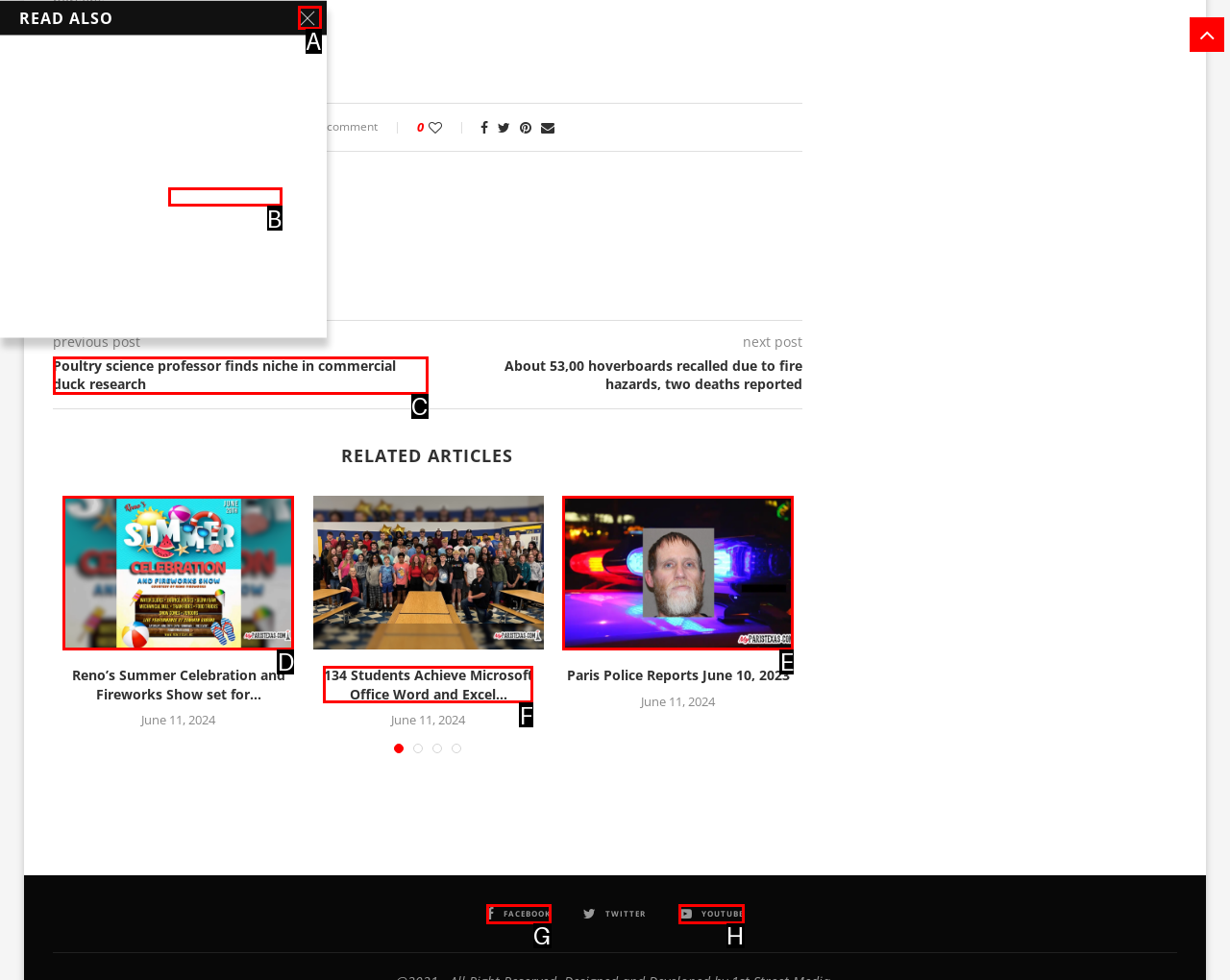Specify which UI element should be clicked to accomplish the task: Read the article 'Poultry science professor finds niche in commercial duck research'. Answer with the letter of the correct choice.

C